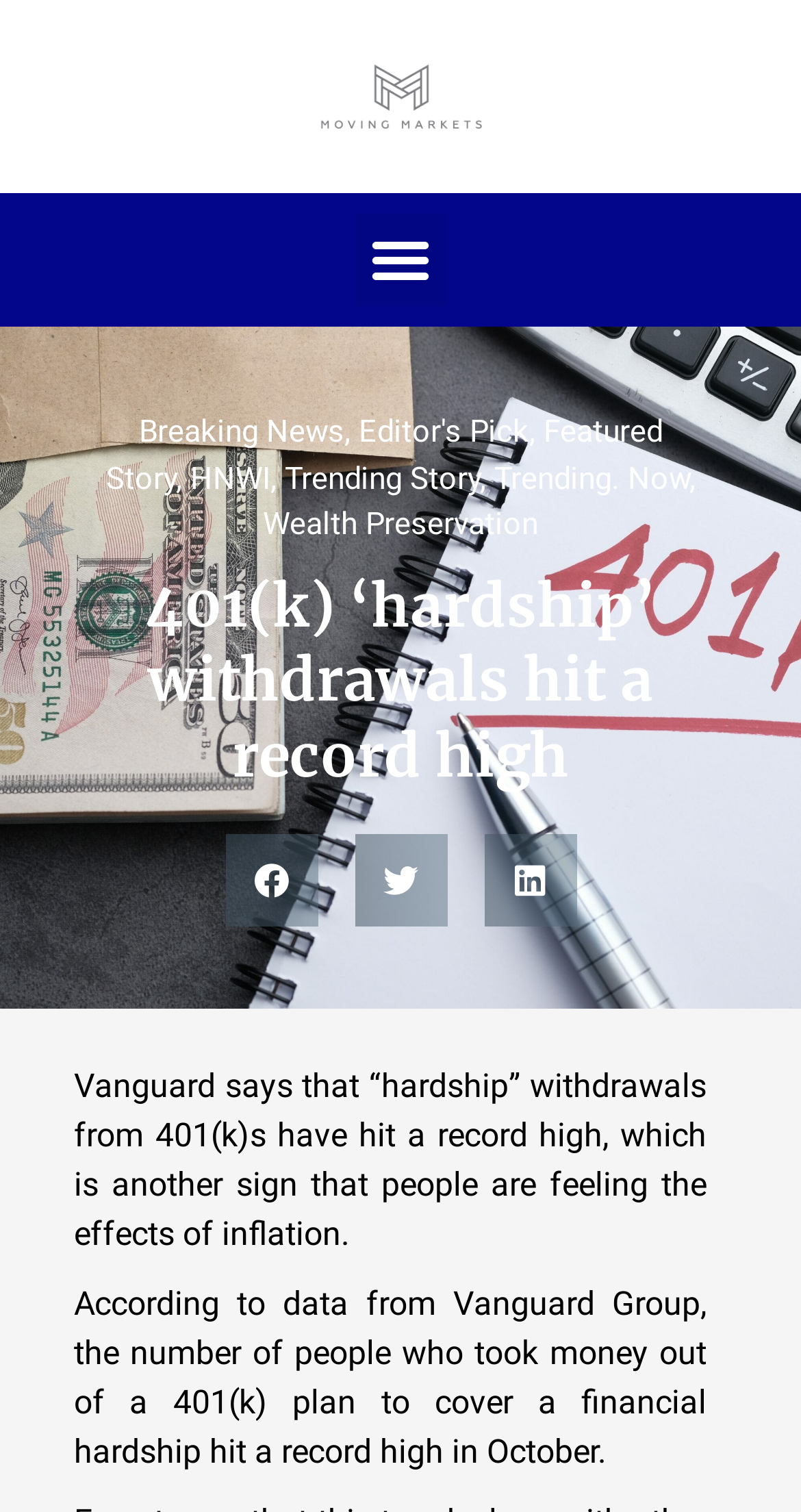Kindly provide the bounding box coordinates of the section you need to click on to fulfill the given instruction: "Read the 'Breaking News' article".

[0.173, 0.274, 0.429, 0.298]